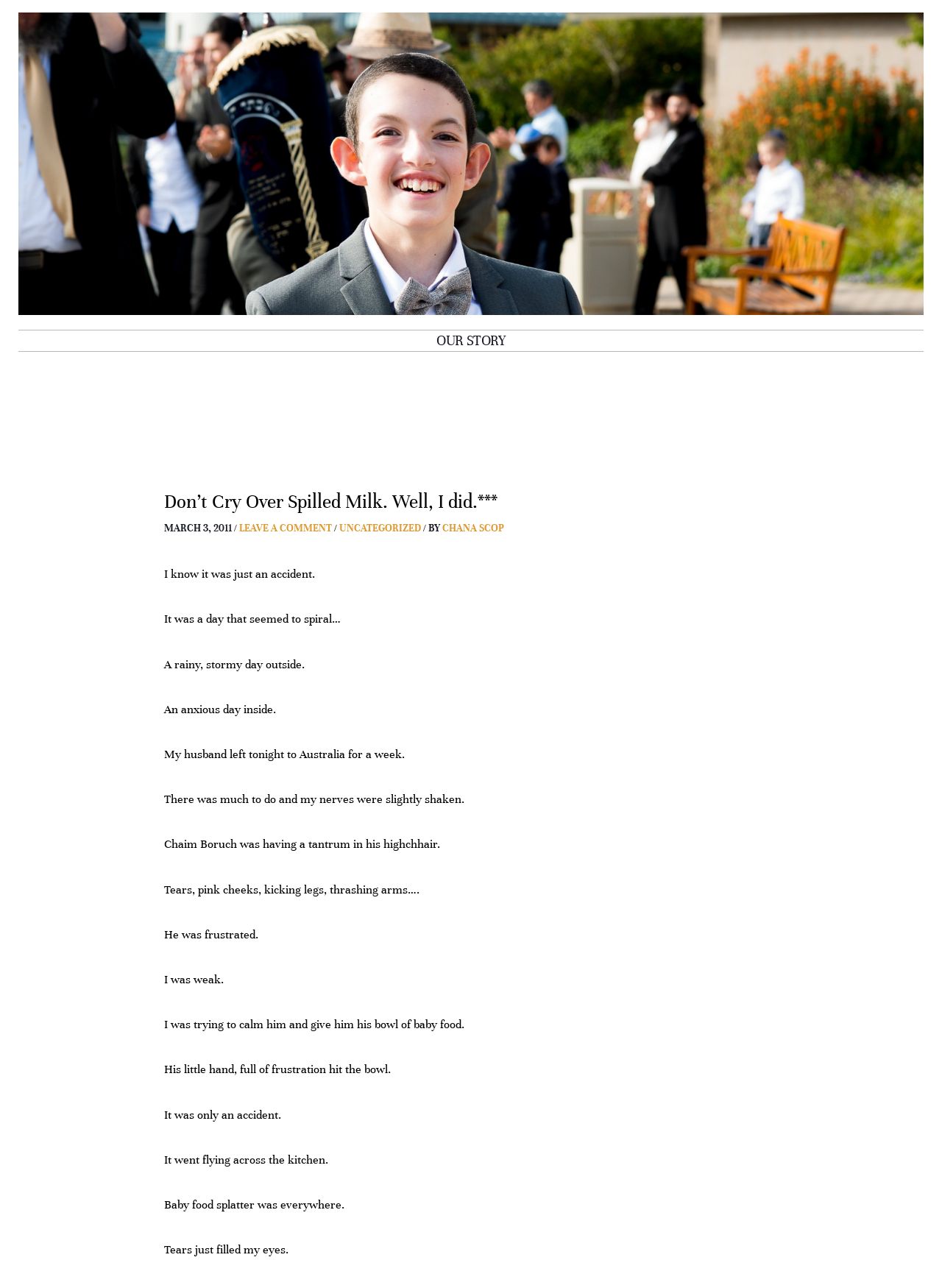Provide your answer in a single word or phrase: 
What is the weather outside?

Rainy and stormy